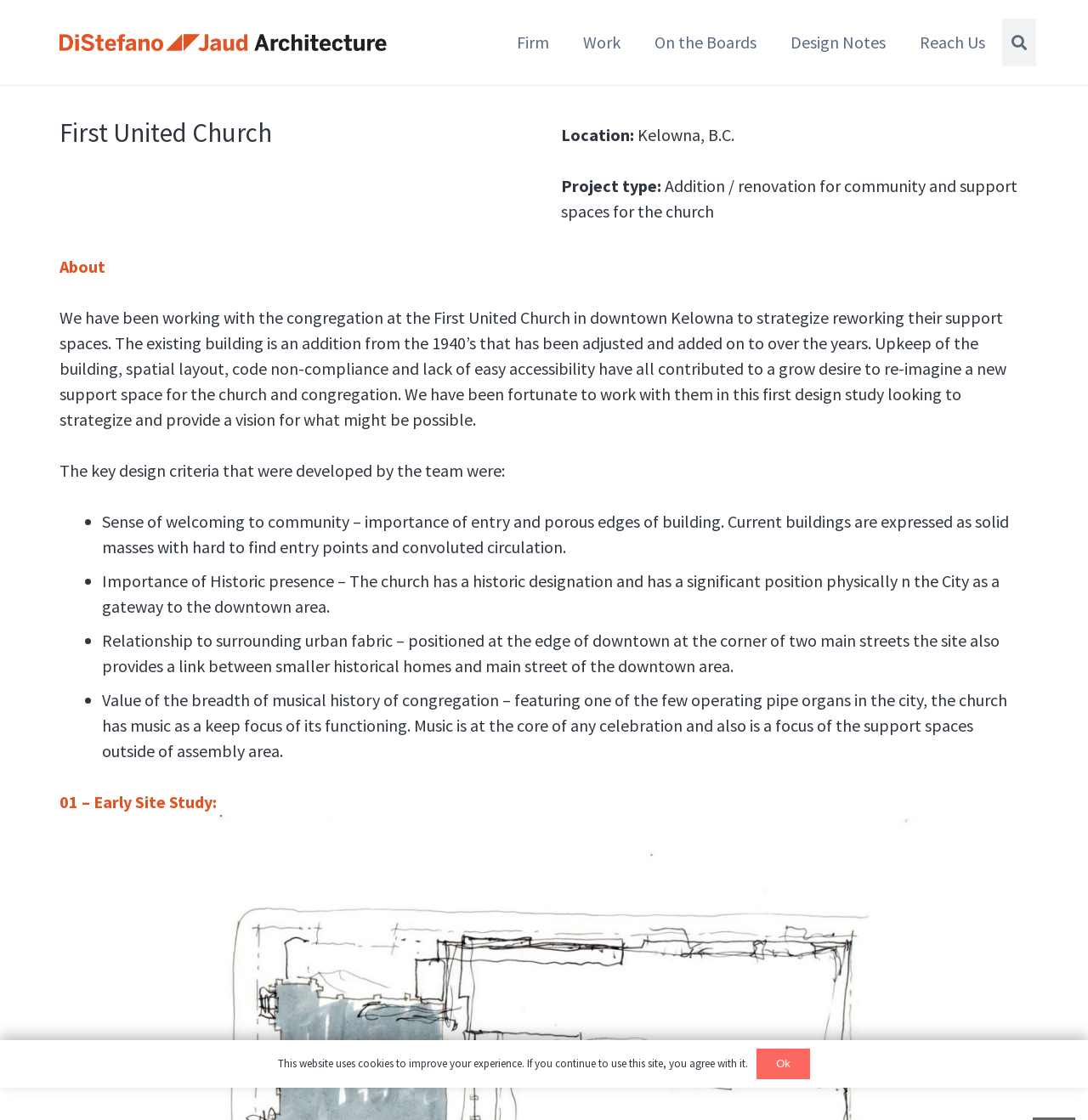Using the description "Reach Us", predict the bounding box of the relevant HTML element.

[0.83, 0.0, 0.921, 0.076]